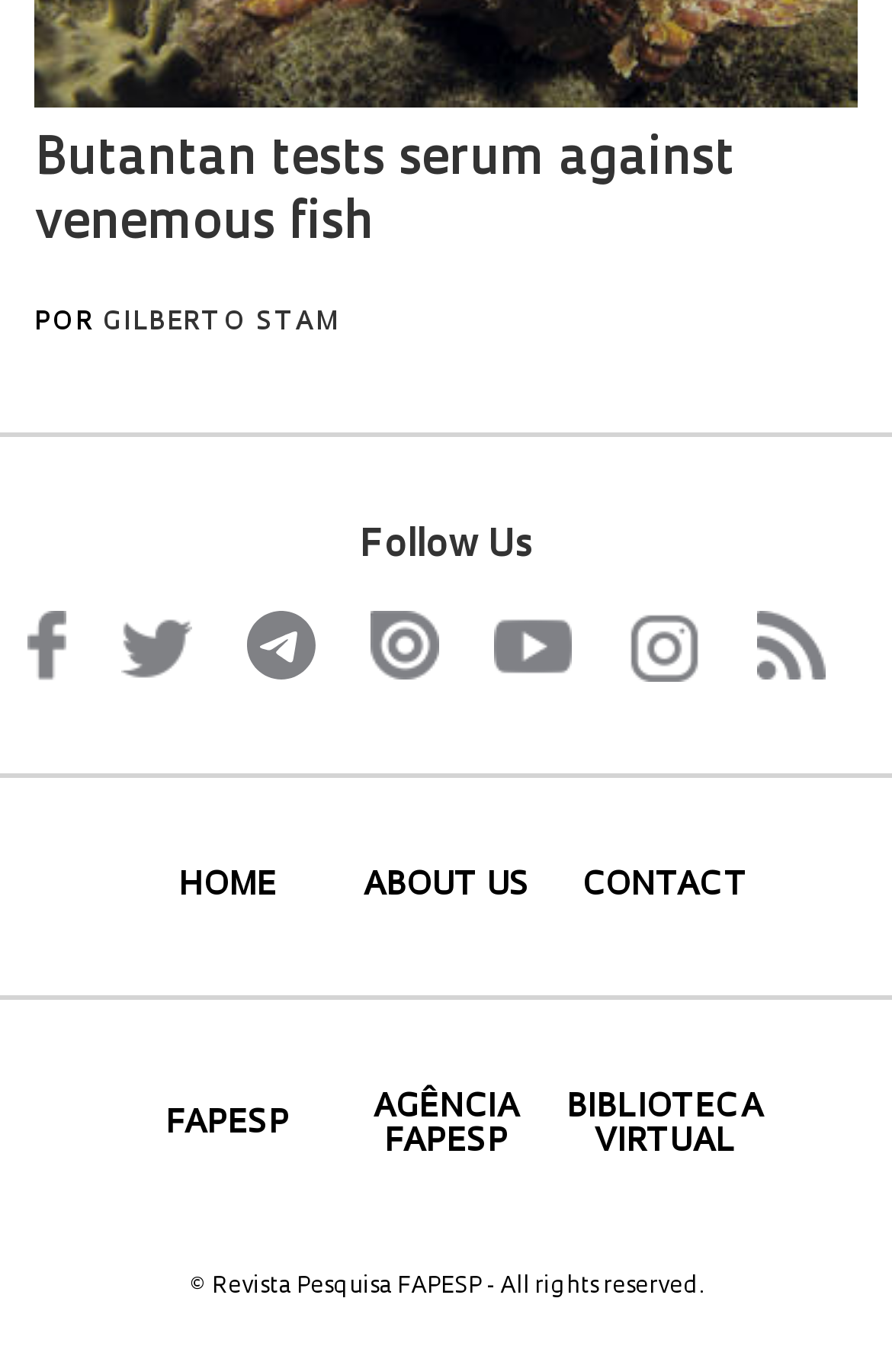Please determine the bounding box coordinates of the element's region to click for the following instruction: "Contact us".

[0.625, 0.634, 0.865, 0.659]